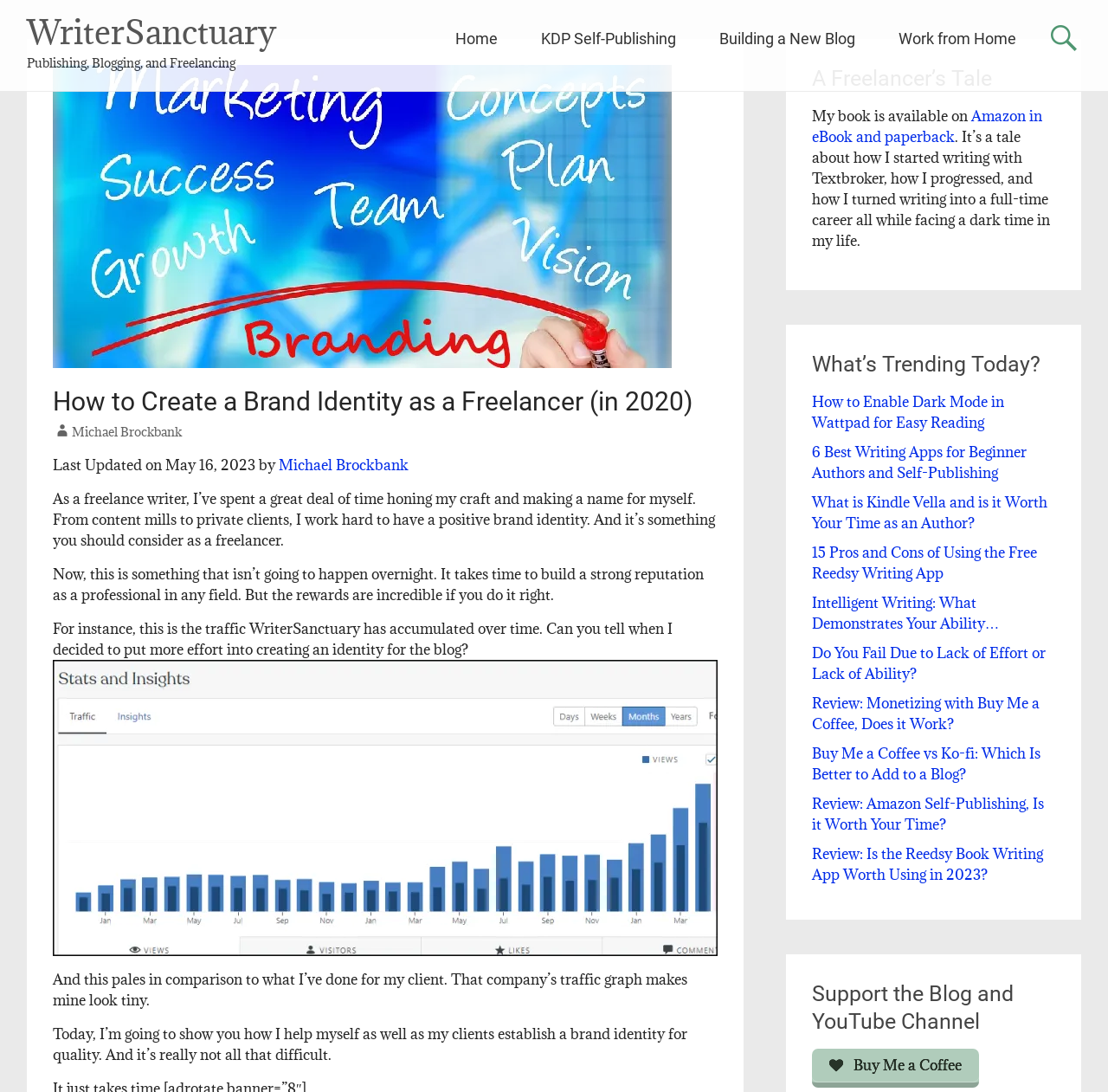Identify and generate the primary title of the webpage.

How to Create a Brand Identity as a Freelancer (in 2020)